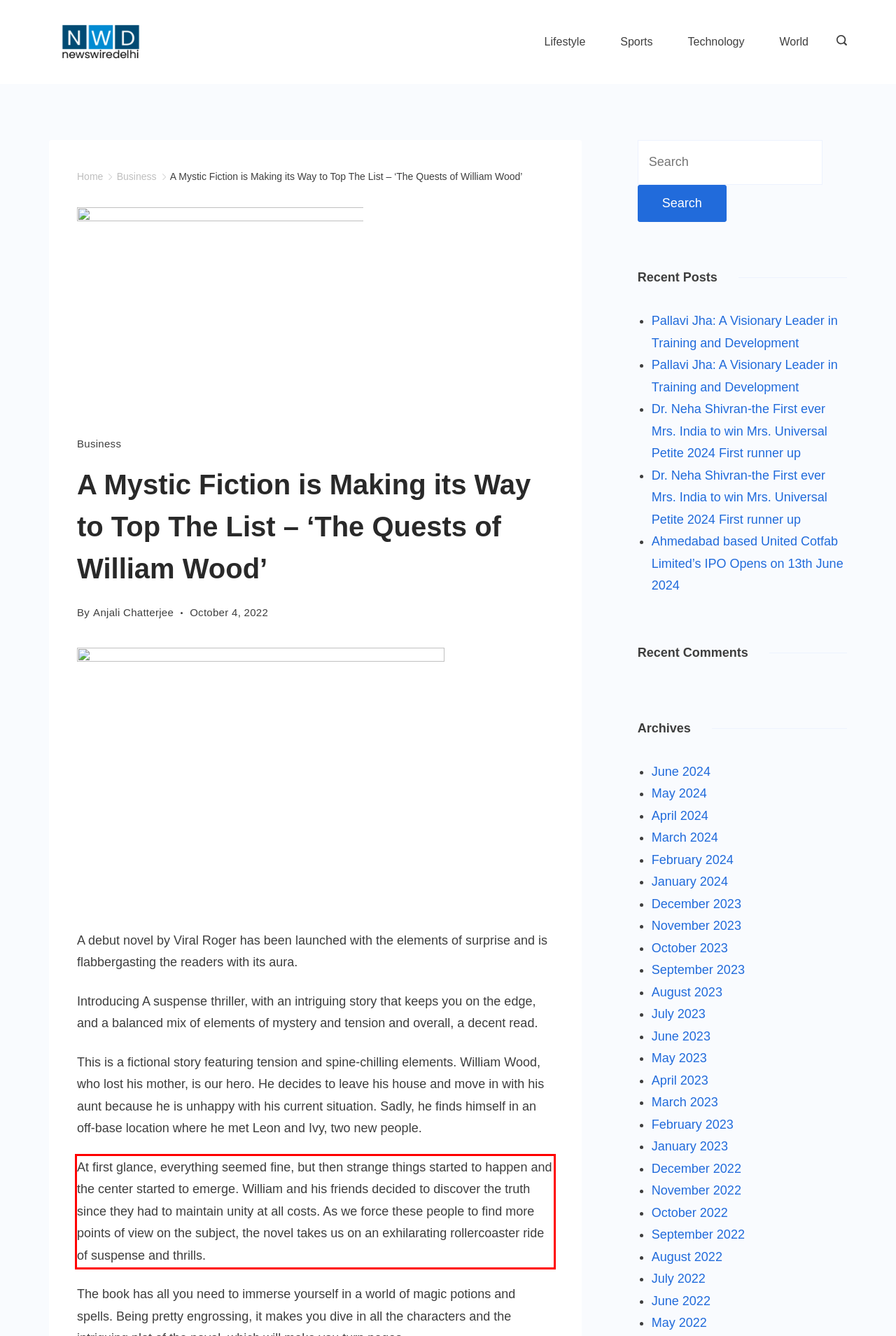You have a screenshot of a webpage with a red bounding box. Identify and extract the text content located inside the red bounding box.

At first glance, everything seemed fine, but then strange things started to happen and the center started to emerge. William and his friends decided to discover the truth since they had to maintain unity at all costs. As we force these people to find more points of view on the subject, the novel takes us on an exhilarating rollercoaster ride of suspense and thrills.